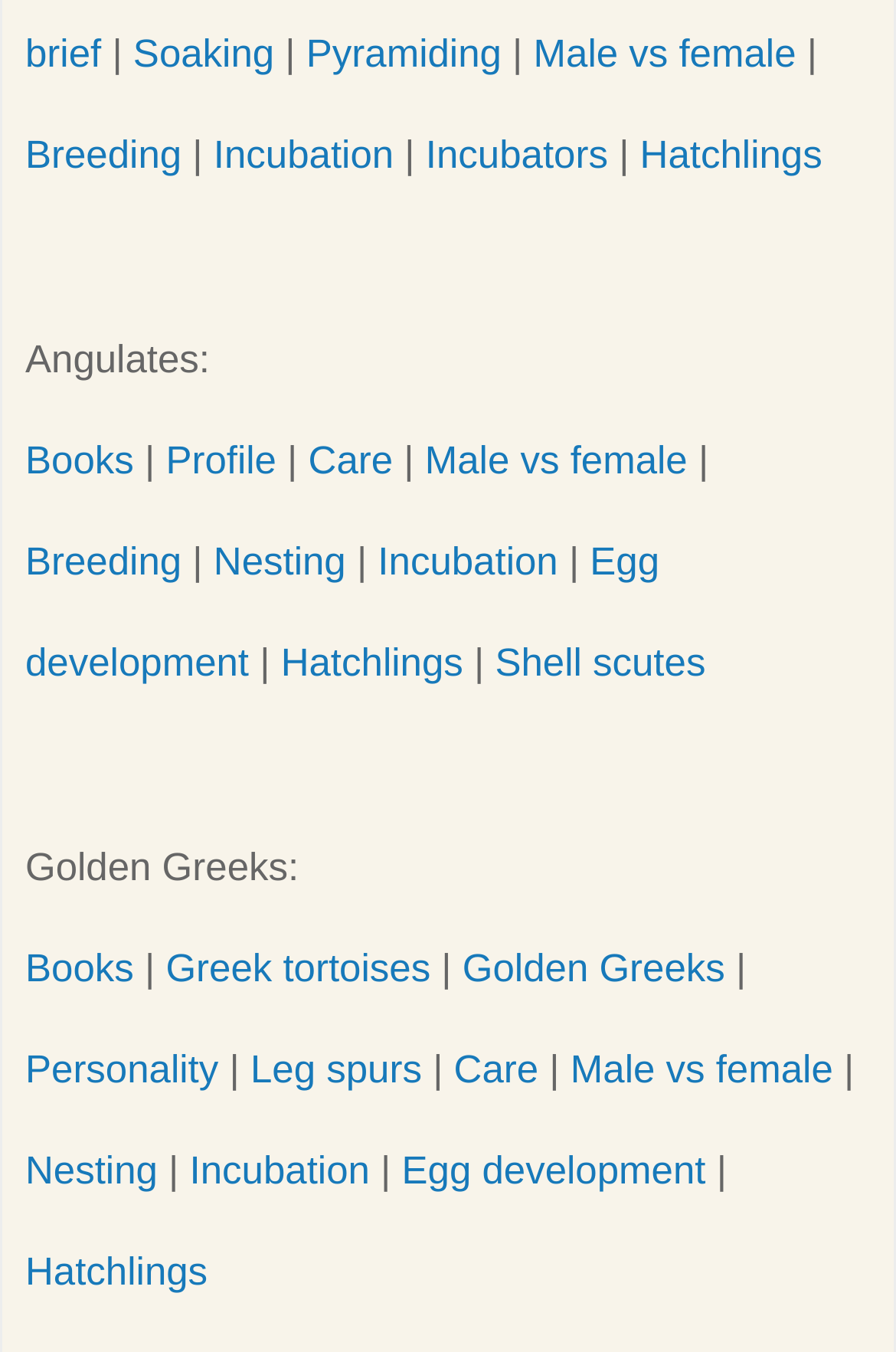How many sections are there on the webpage? Look at the image and give a one-word or short phrase answer.

3